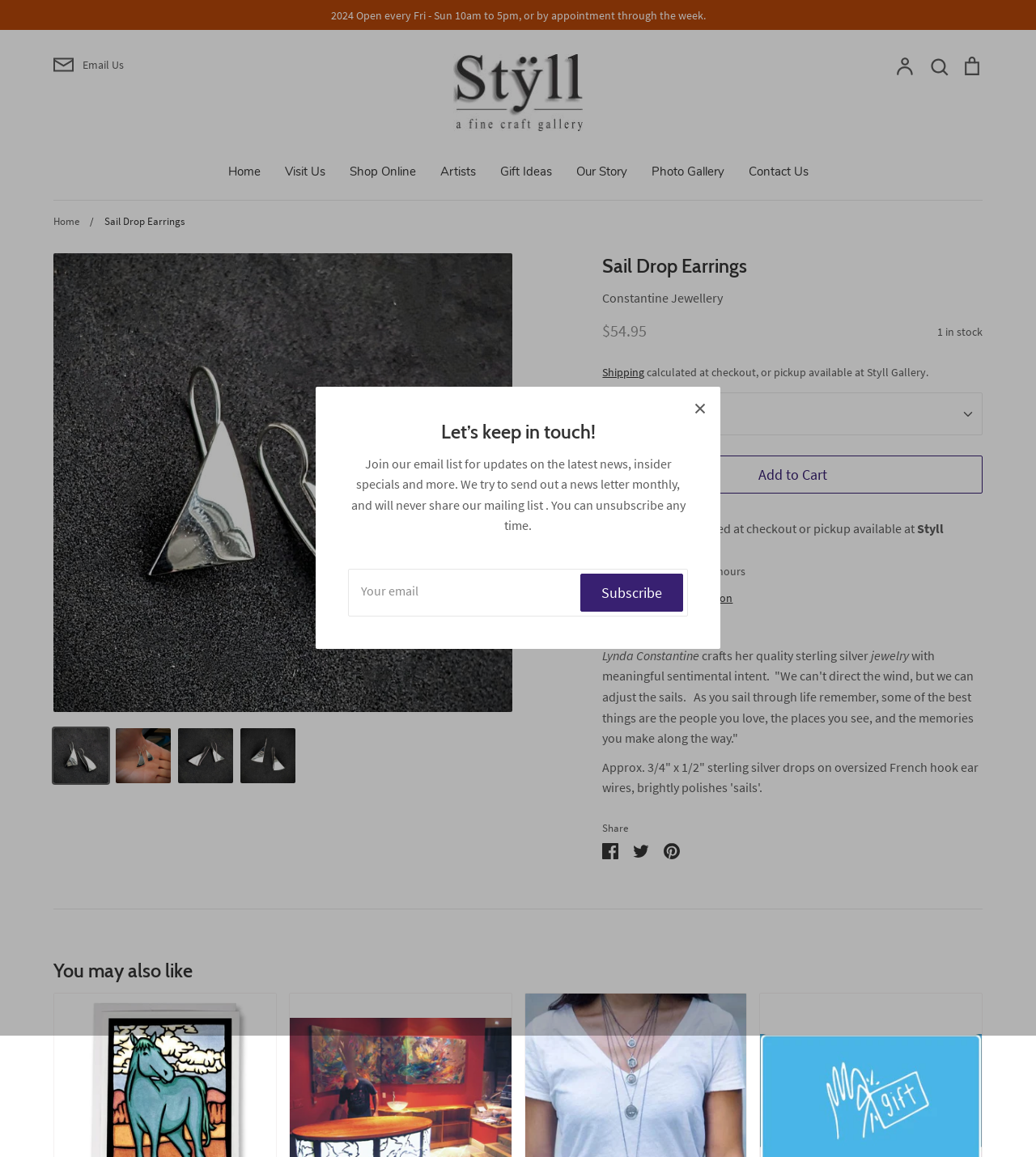What is the material of the Sail Drop Earrings?
Using the image, respond with a single word or phrase.

Sterling silver